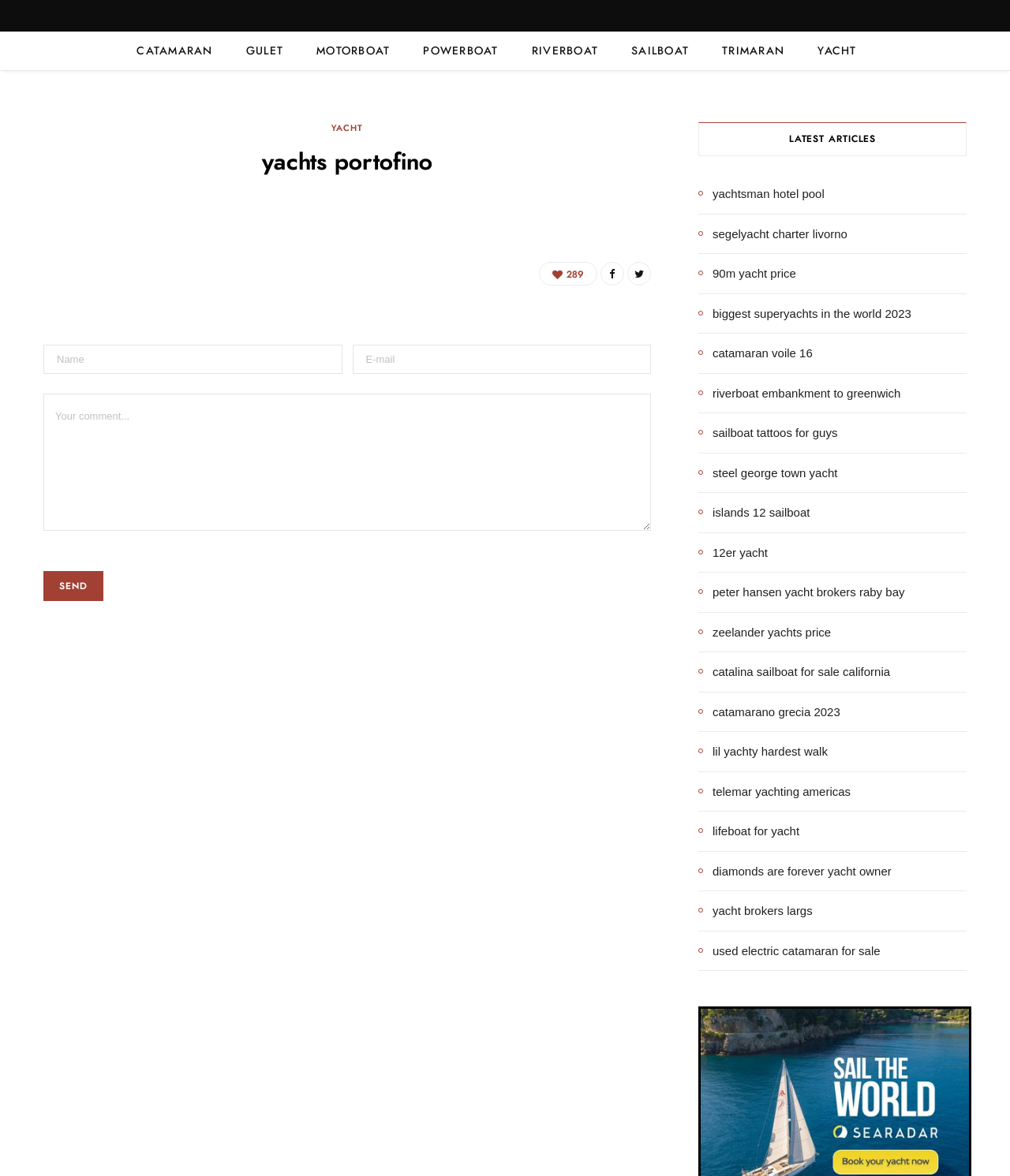Explain the webpage in detail.

This webpage is about yachts and boats, with a focus on Portofino. At the top, there are six links to different types of boats, including catamarans, motorboats, and sailboats, arranged horizontally across the page. Below these links, there is a large article section that takes up most of the page. 

In the top-left corner of the article section, there is a heading that reads "yachts portofino" and a link to "YACHT" below it. There are also two social media links, represented by icons, situated above a section of text that appears to be a comment form. The form has fields for name, email, and a comment, as well as a "Send" button.

On the right side of the article section, there is a section titled "LATEST ARTICLES" with 18 links to various articles related to yachts and boats, such as "yachtsman hotel pool", "segelyacht charter livorno", and "biggest superyachts in the world 2023". These links are arranged vertically and take up about half of the page's height.